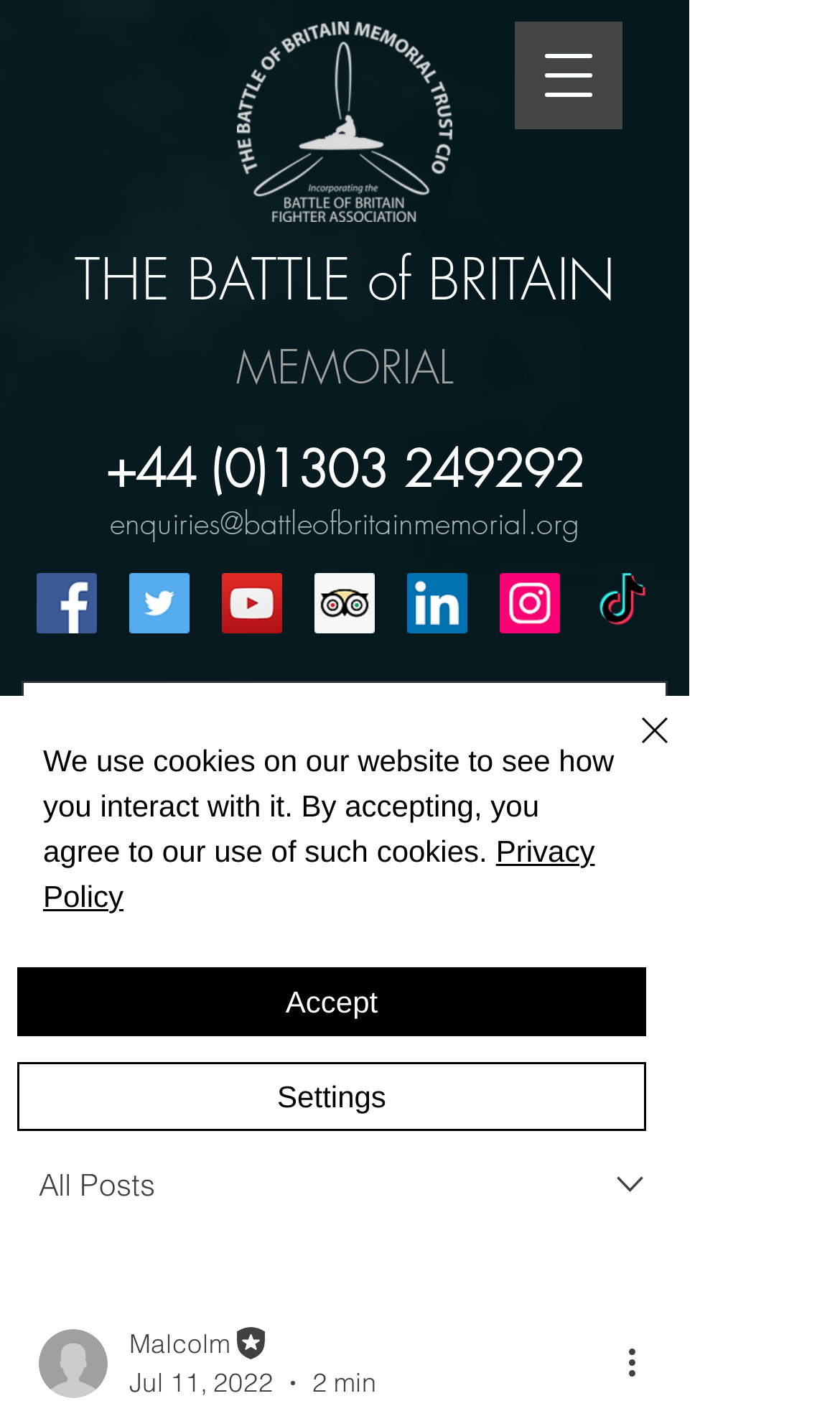Find the bounding box coordinates of the element to click in order to complete the given instruction: "Open navigation menu."

[0.613, 0.015, 0.741, 0.092]